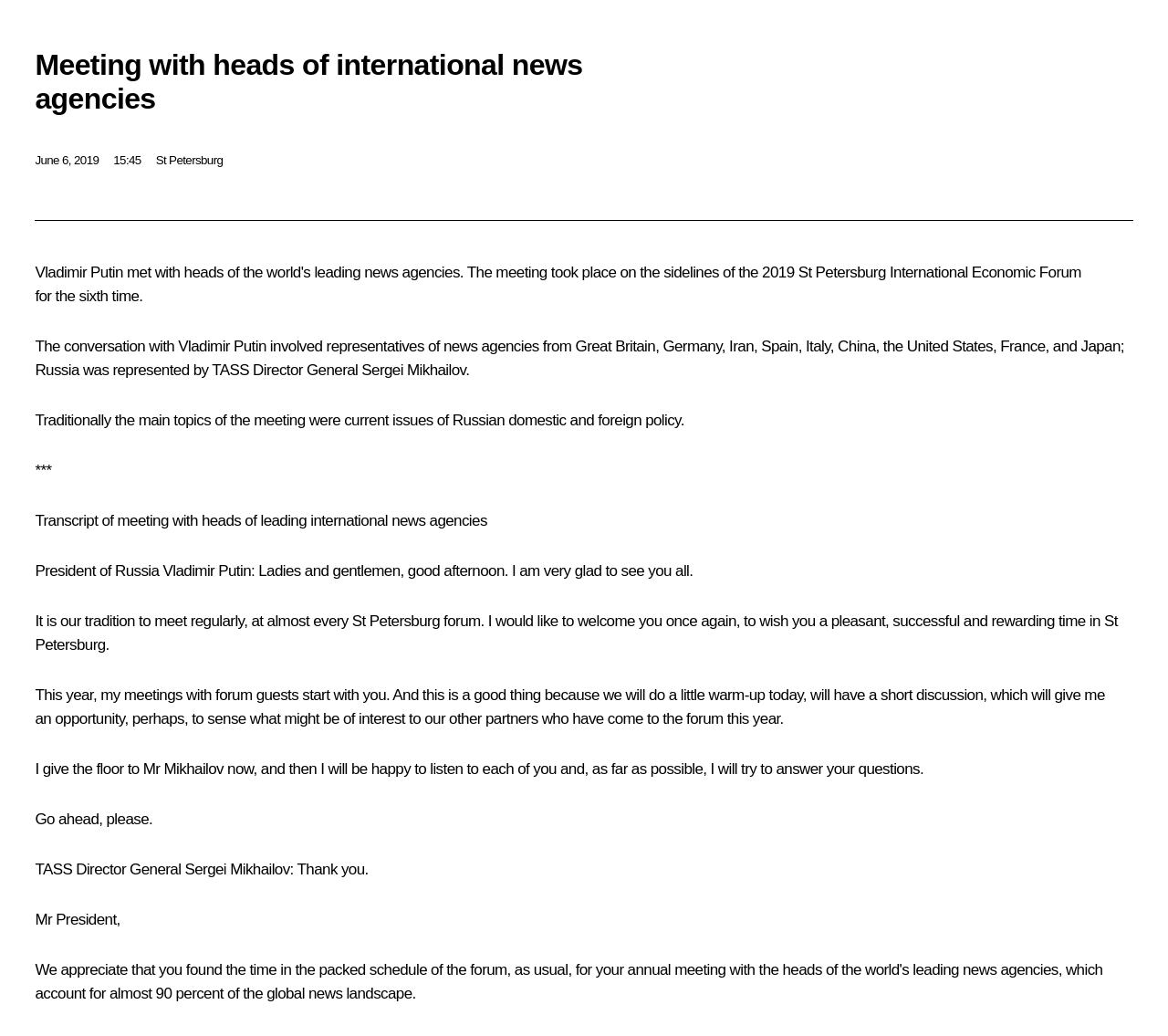Provide an in-depth caption for the contents of the webpage.

The webpage appears to be a transcript of a meeting between the President of Russia and heads of international news agencies. At the top of the page, there is a heading that reads "Meeting with heads of international news agencies" followed by a timestamp "June 6, 2019, 15:45" and a location "St Petersburg". 

Below the heading, there is a brief summary of the meeting, which mentions the participants and the main topics of discussion. The summary is followed by a series of paragraphs, each containing a quote from either the President of Russia, Vladimir Putin, or TASS Director General Sergei Mikhailov. 

The quotes from Vladimir Putin are introduced by a heading "President of Russia Vladimir Putin:" and are placed in a sequence, with each quote building on the previous one. The quotes discuss the tradition of meeting with international news agencies, welcoming the guests, and expressing his willingness to listen to their questions and answer them to the best of his ability. 

The quotes from Sergei Mikhailov are introduced by a heading "TASS Director General Sergei Mikhailov:" and are placed below the quotes from Vladimir Putin. There are only two quotes from Sergei Mikhailov, one of which is a simple "Thank you" and the other is a brief address to the President.